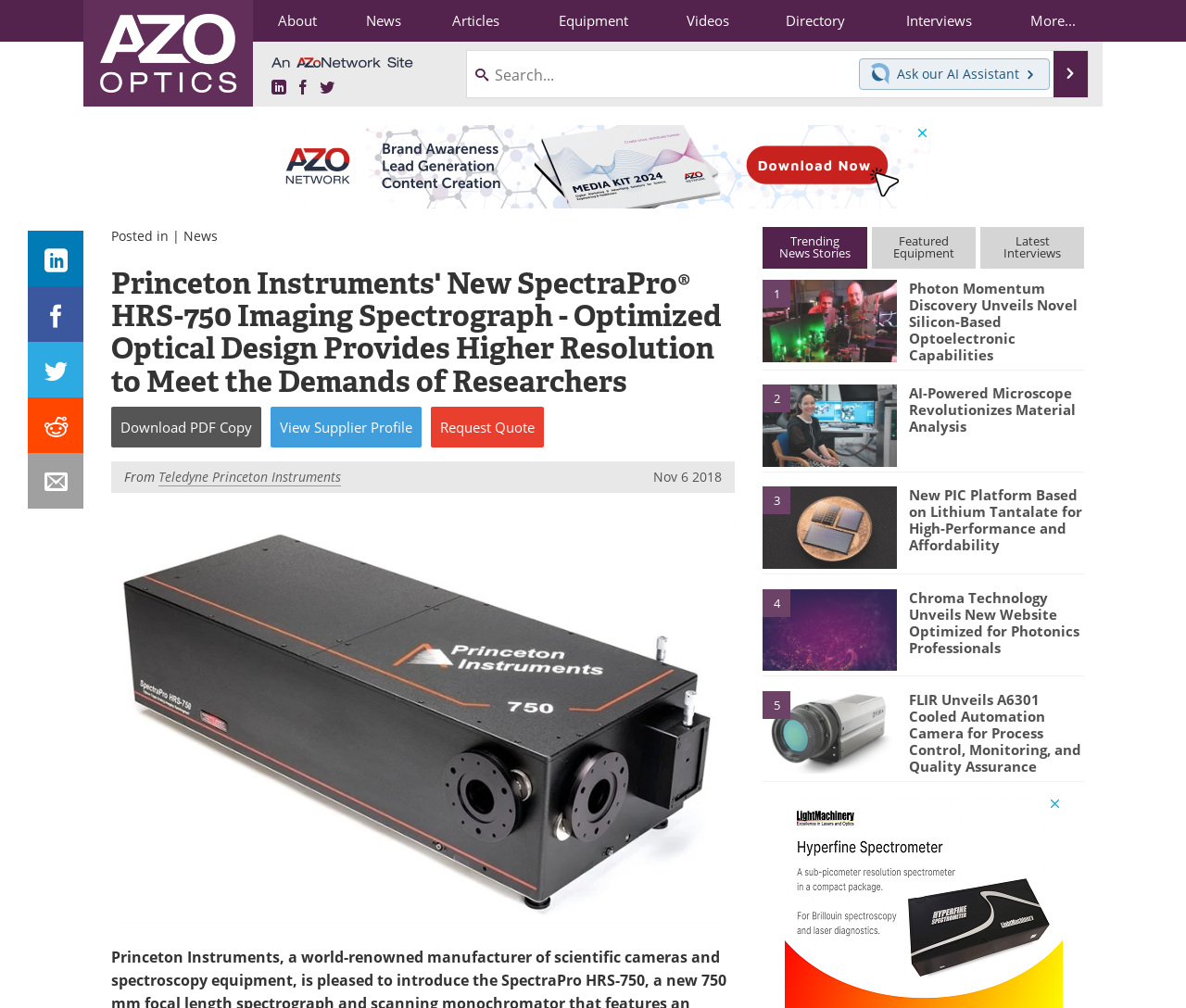Give a detailed account of the webpage, highlighting key information.

The webpage is about Princeton Instruments' new SpectraPro HRS-750 imaging spectrograph. At the top, there is a header with a link to skip to the content. Below the header, there are several links to different sections of the website, including "About", "News", "Articles", "Equipment", "Videos", "Directory", "Interviews", and "More...". To the right of these links, there is a search box and a link to chat with an AI assistant.

On the left side of the page, there is an advertisement iframe. Below the advertisement, there are several social media links, including LinkedIn, Facebook, Twitter, Reddit, and Email.

The main content of the page is divided into two sections. The first section is about the new SpectraPro HRS-750 imaging spectrograph, with a heading and a figure containing an image. There are also links to download a PDF copy, view the supplier profile, and request a quote.

The second section is a list of news articles, with four articles displayed. Each article has a heading, a link to the article, and an image. The articles are about various topics, including photon momentum discovery, AI-powered microscopes, PIC platforms, and Chroma Technology's new website.

At the bottom of the page, there are more links to trending news stories, featured equipment, and latest interviews.